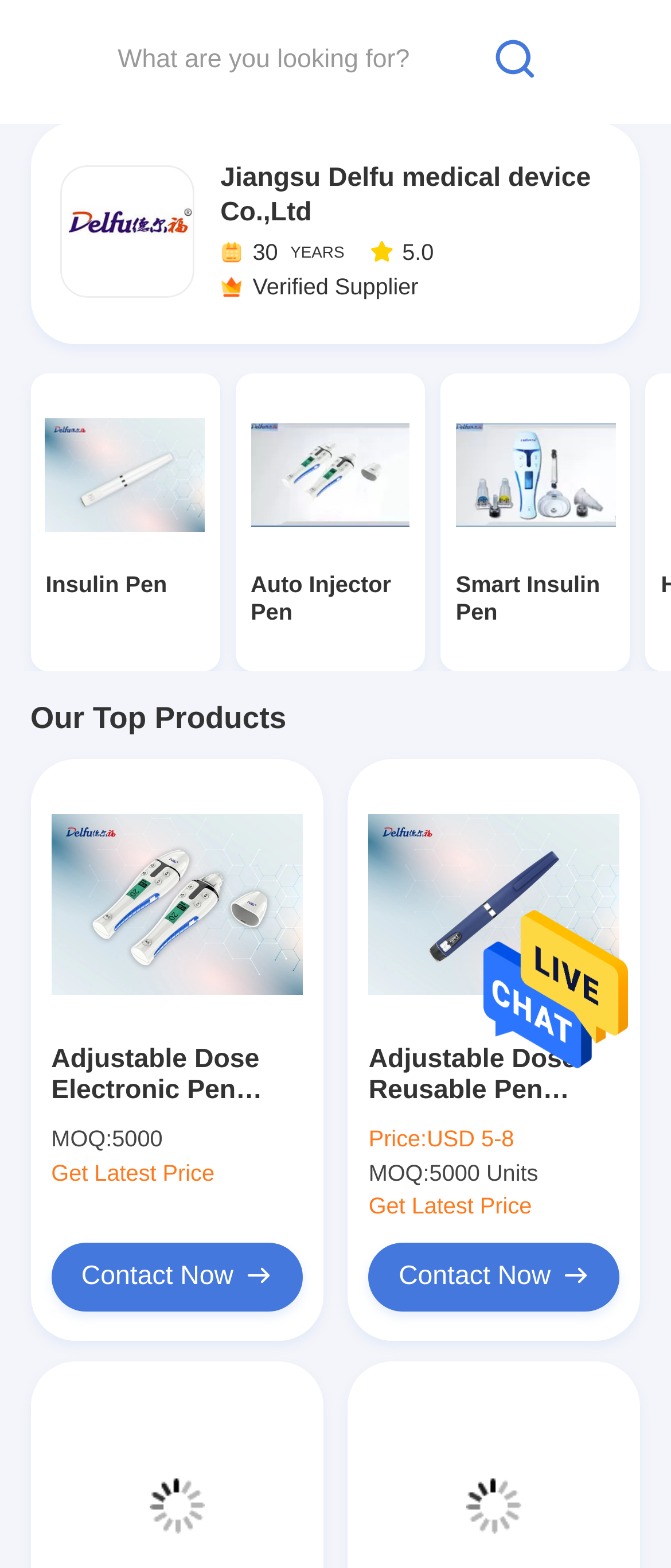Locate the bounding box of the UI element defined by this description: "Contact Now". The coordinates should be given as four float numbers between 0 and 1, formatted as [left, top, right, bottom].

[0.076, 0.793, 0.451, 0.836]